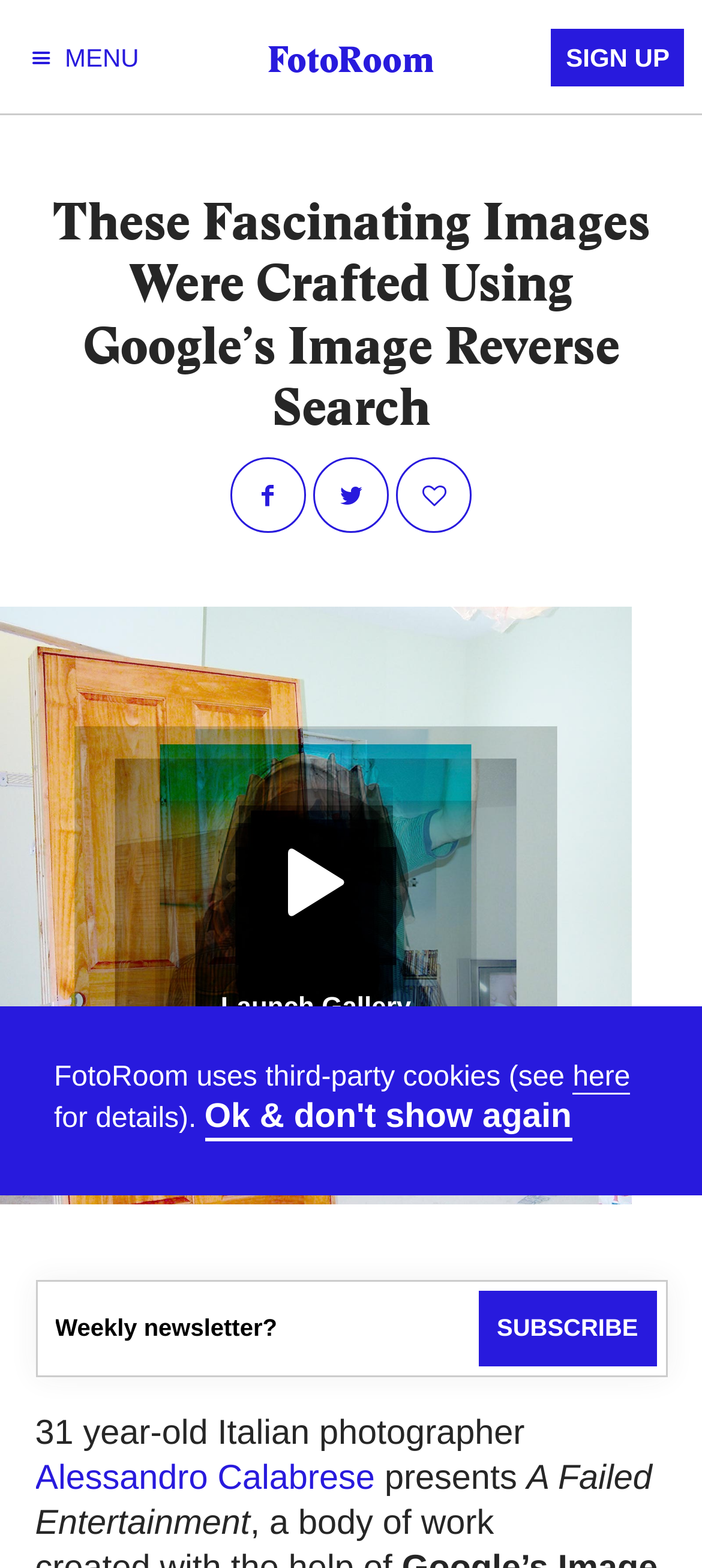Please locate the bounding box coordinates of the element that needs to be clicked to achieve the following instruction: "Read more about Alessandro Calabrese". The coordinates should be four float numbers between 0 and 1, i.e., [left, top, right, bottom].

[0.05, 0.931, 0.534, 0.956]